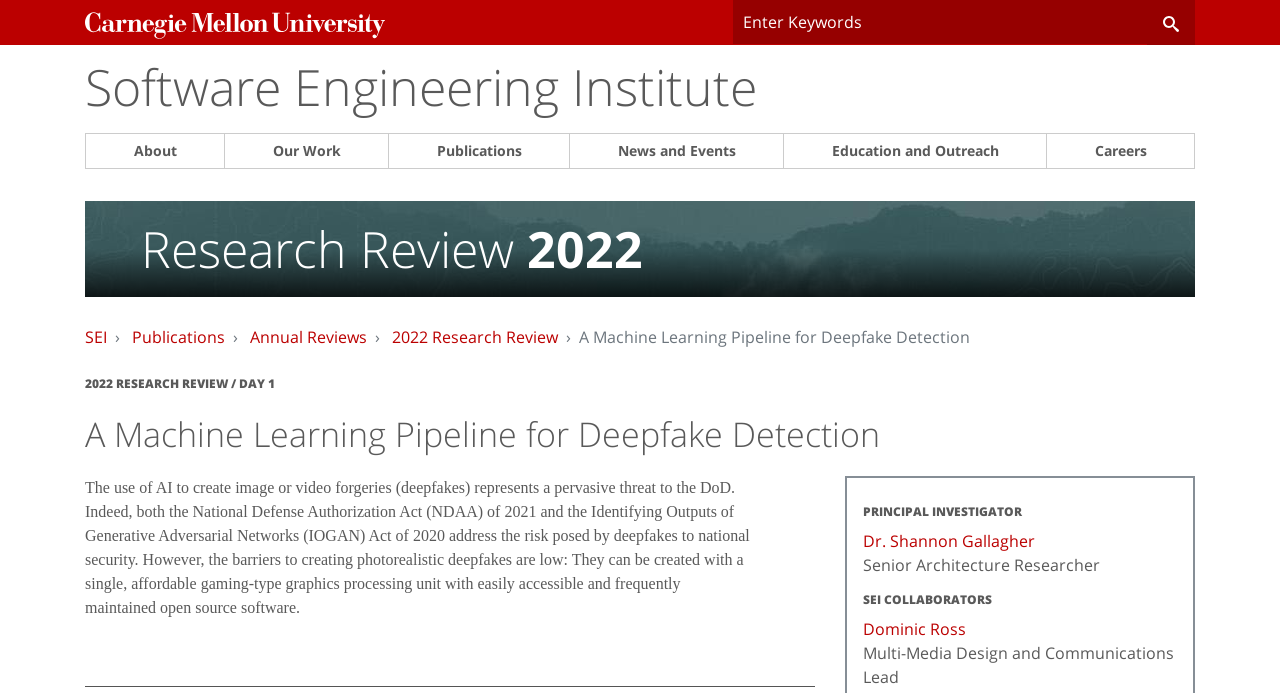Please specify the bounding box coordinates of the element that should be clicked to execute the given instruction: 'Check the profile of Dr. Shannon Gallagher'. Ensure the coordinates are four float numbers between 0 and 1, expressed as [left, top, right, bottom].

[0.674, 0.765, 0.809, 0.796]